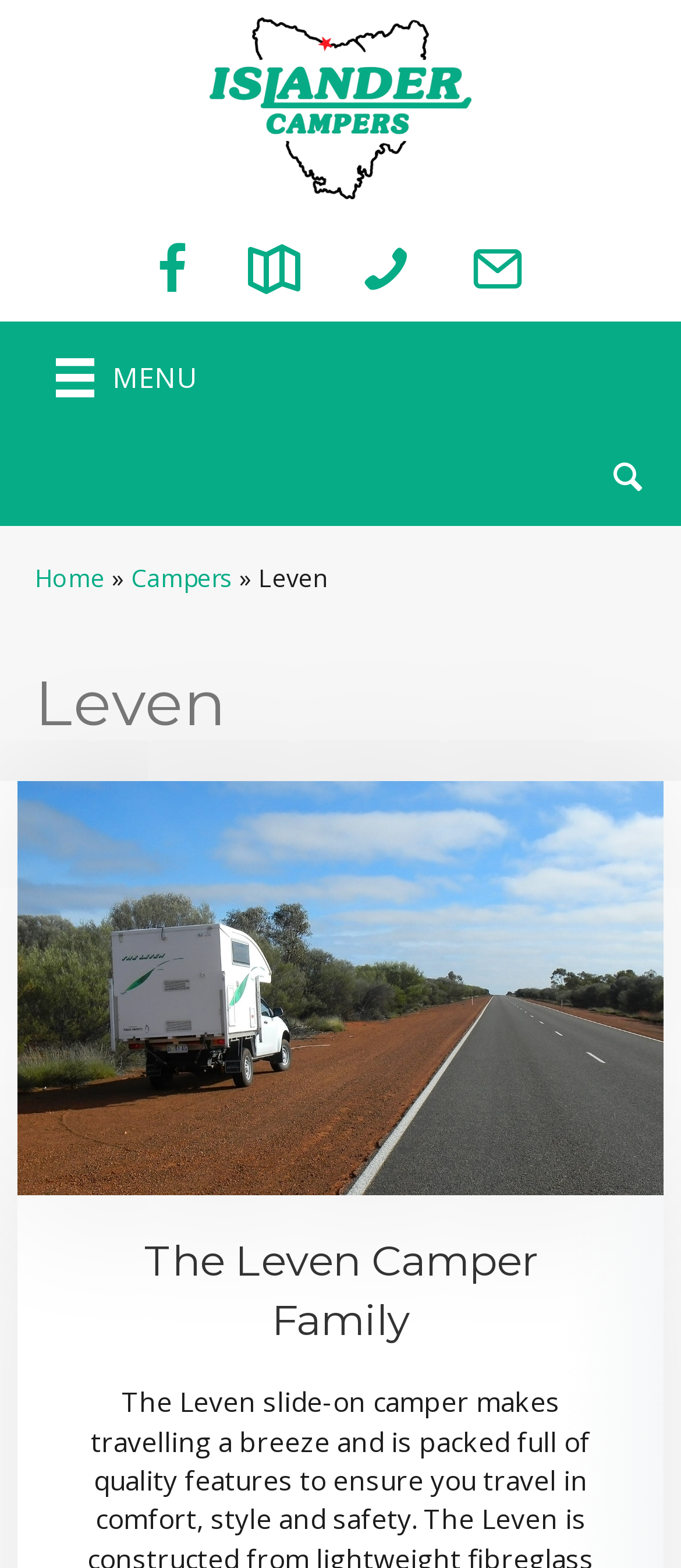Provide your answer in one word or a succinct phrase for the question: 
Is there a search function?

Yes